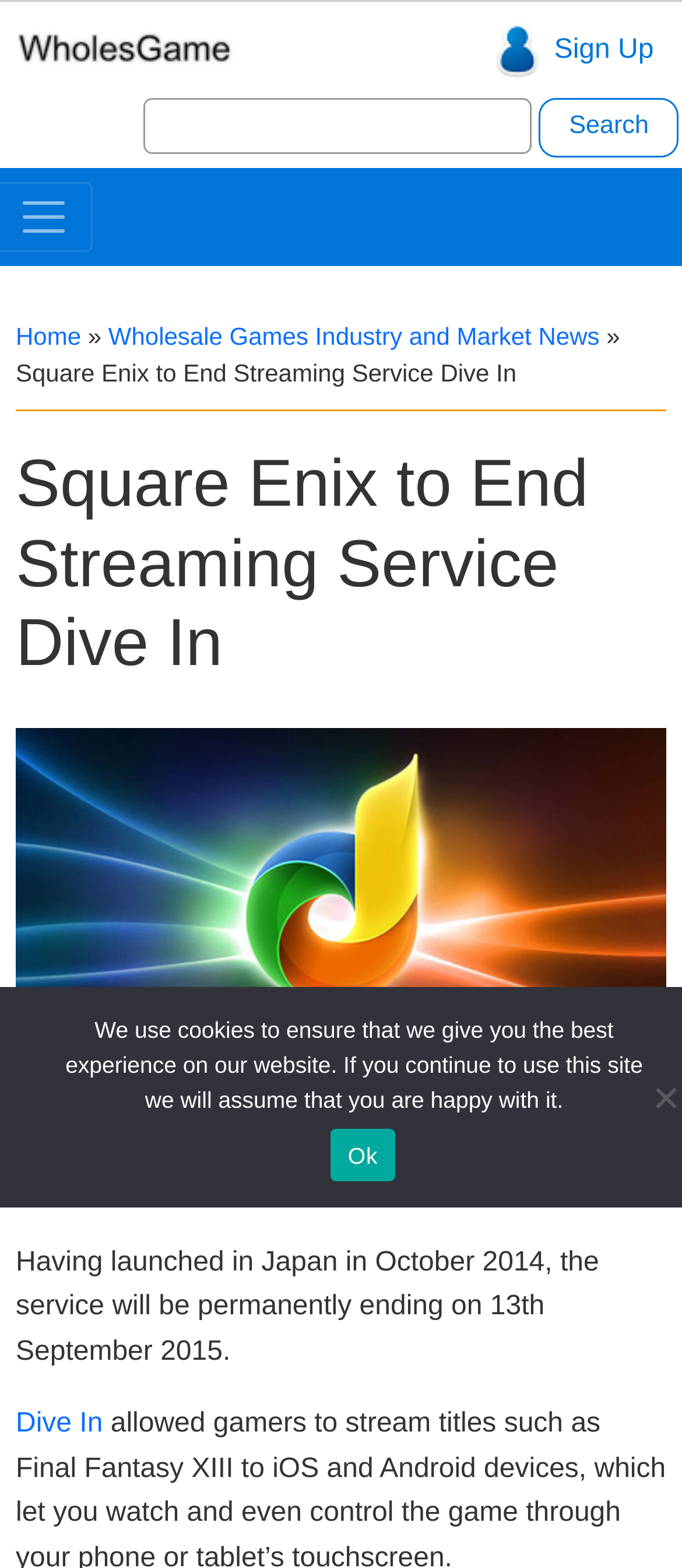Please find the bounding box coordinates of the section that needs to be clicked to achieve this instruction: "Read more about Wholesale Games Industry and Market News".

[0.159, 0.205, 0.879, 0.223]